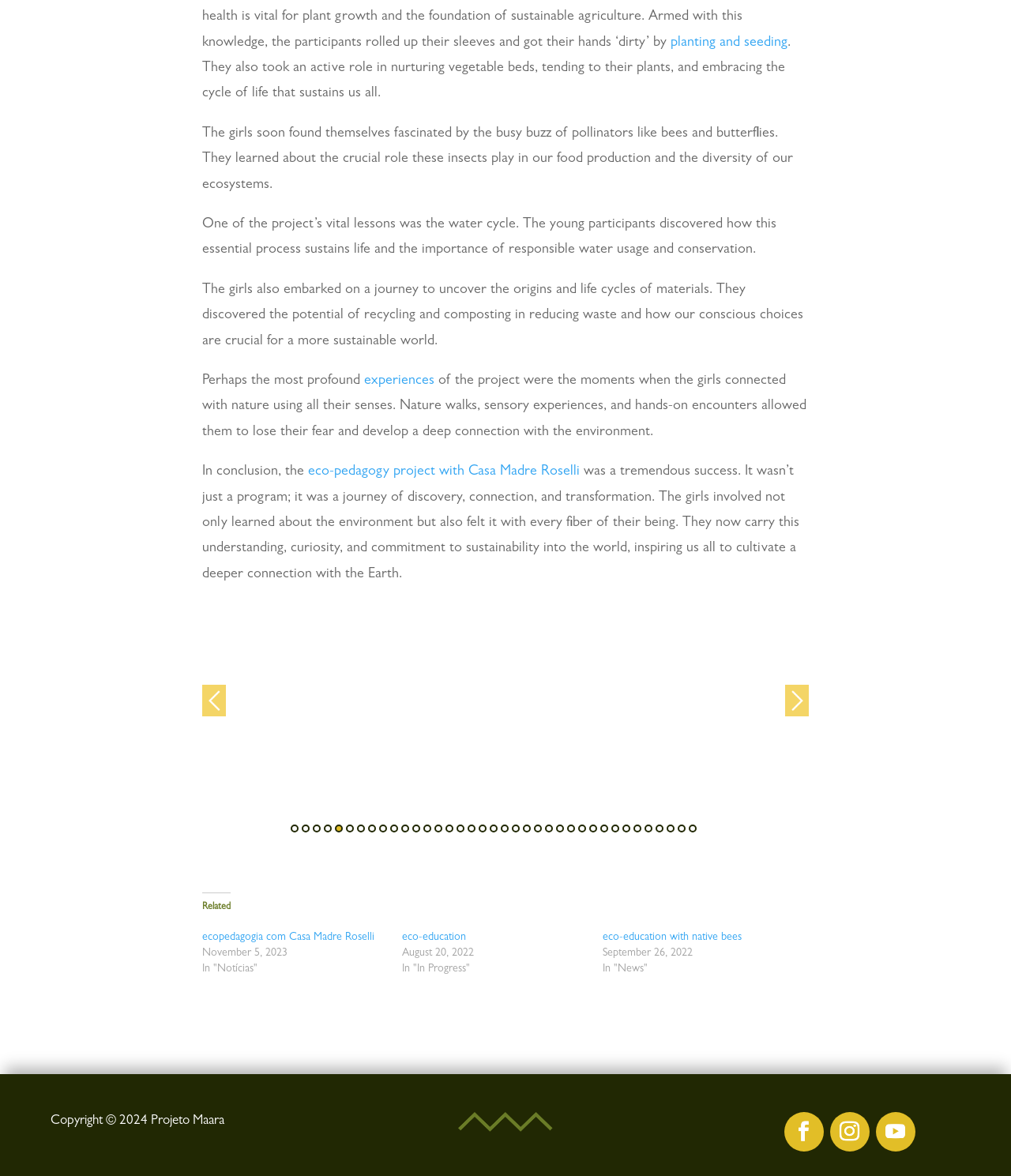Determine the bounding box coordinates of the target area to click to execute the following instruction: "Click on the 'Previous' button."

[0.2, 0.582, 0.223, 0.609]